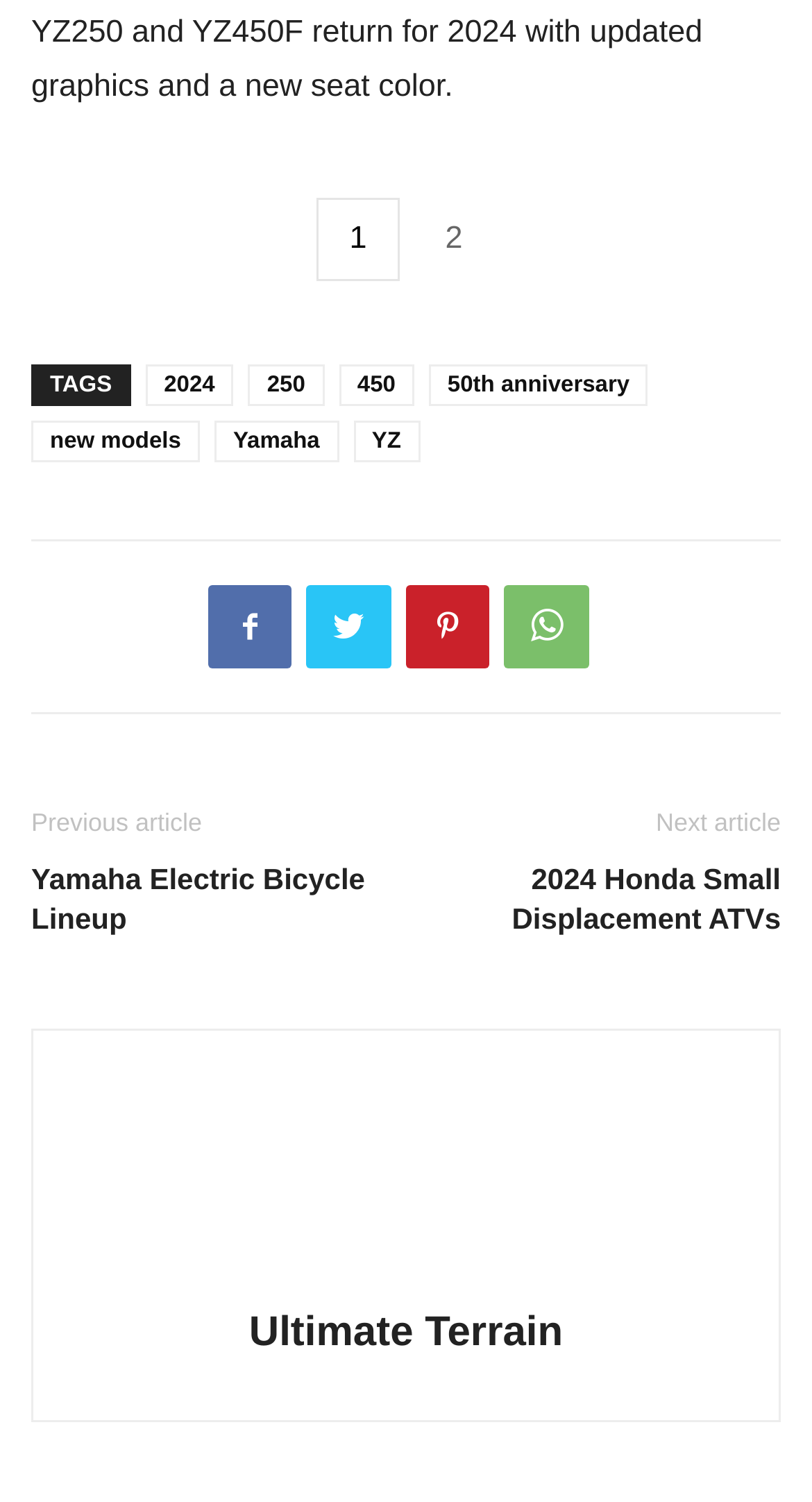What is the author's photo link text?
Can you give a detailed and elaborate answer to the question?

I found a link element with the text 'author-photo' and a bounding box coordinate of [0.372, 0.837, 0.628, 0.86]. This suggests that the link is related to the author's photo.